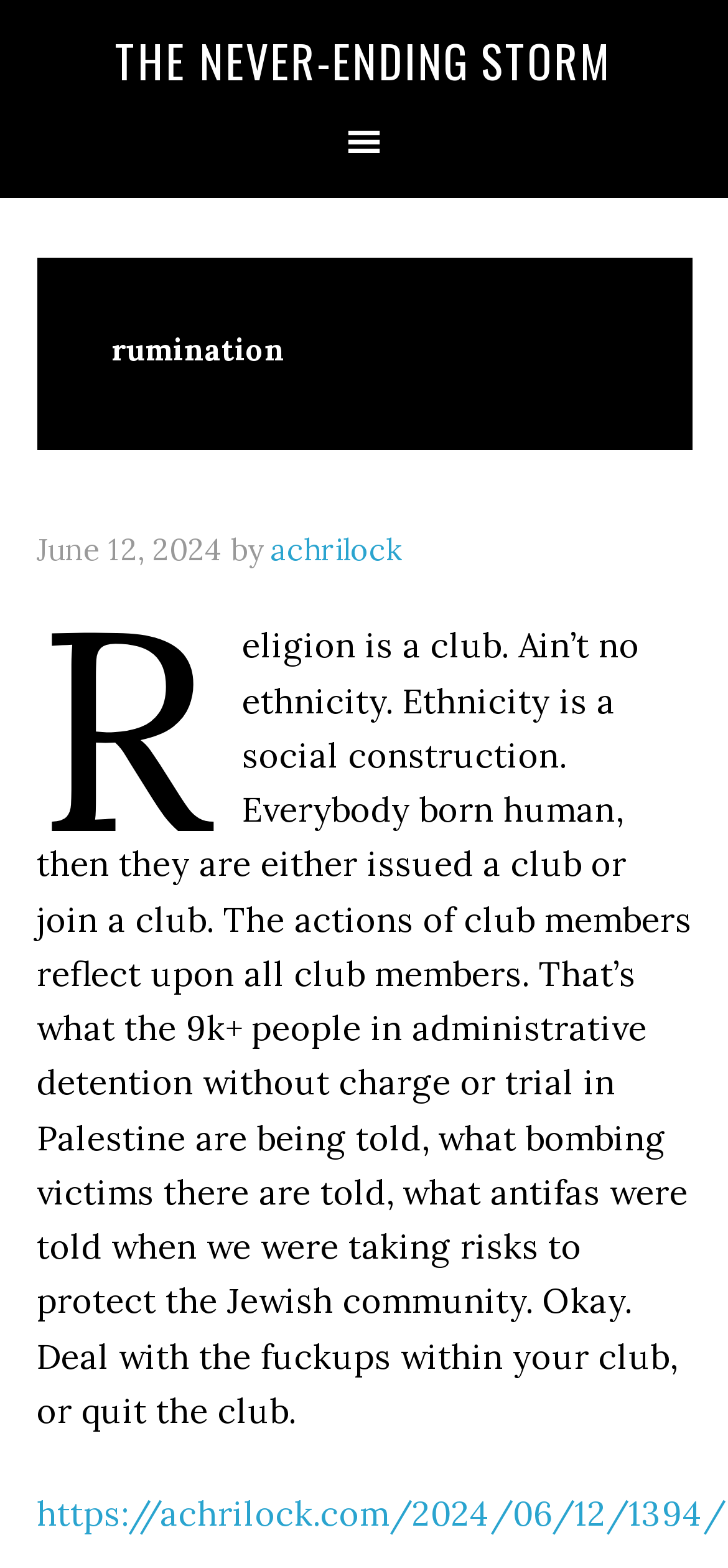Please reply to the following question using a single word or phrase: 
What is the title of the article?

THE NEVER-ENDING STORM